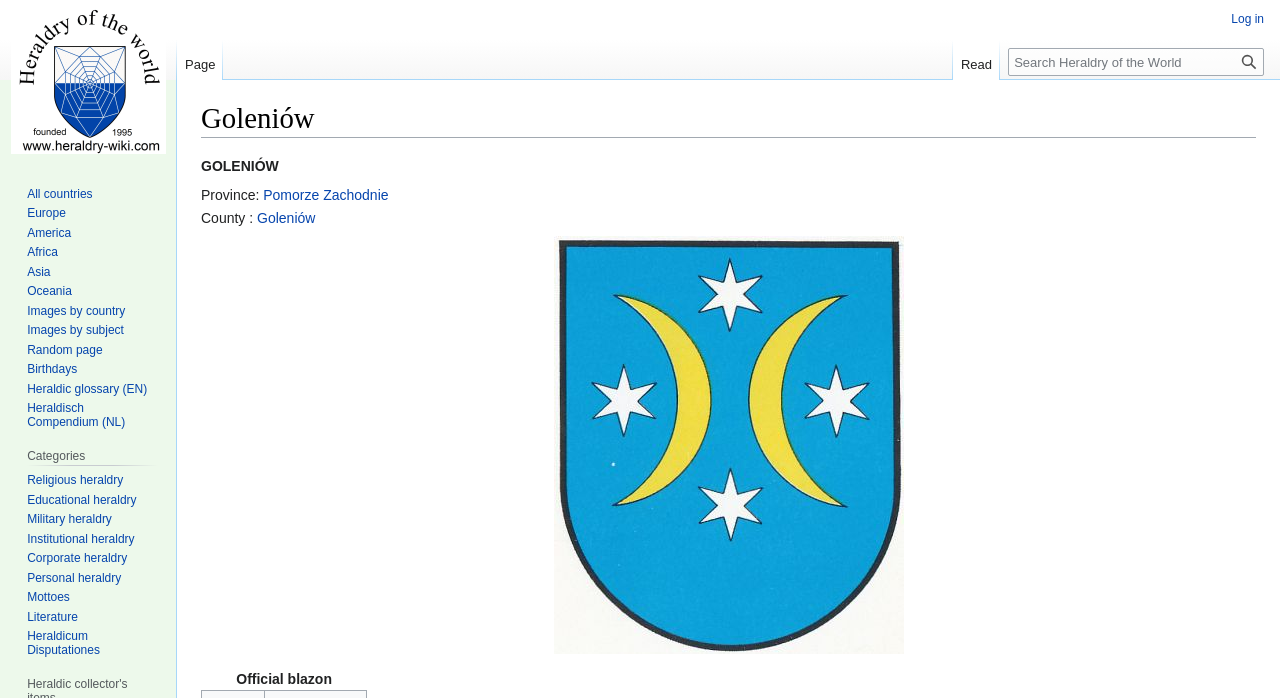Give a one-word or one-phrase response to the question: 
What is the county of Goleniów?

Goleniów